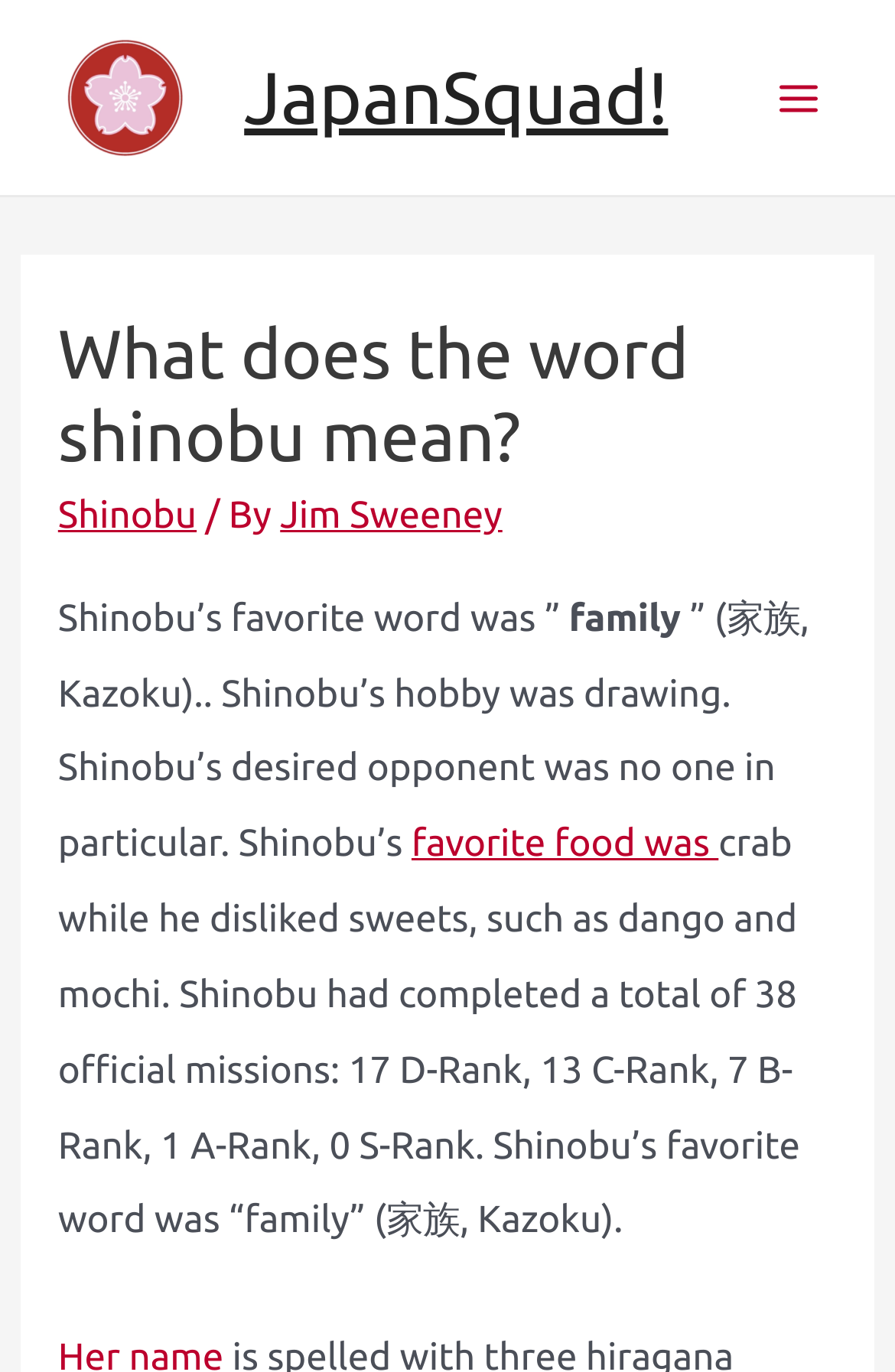Please give a concise answer to this question using a single word or phrase: 
What is the name of the author who wrote about Shinobu?

Jim Sweeney